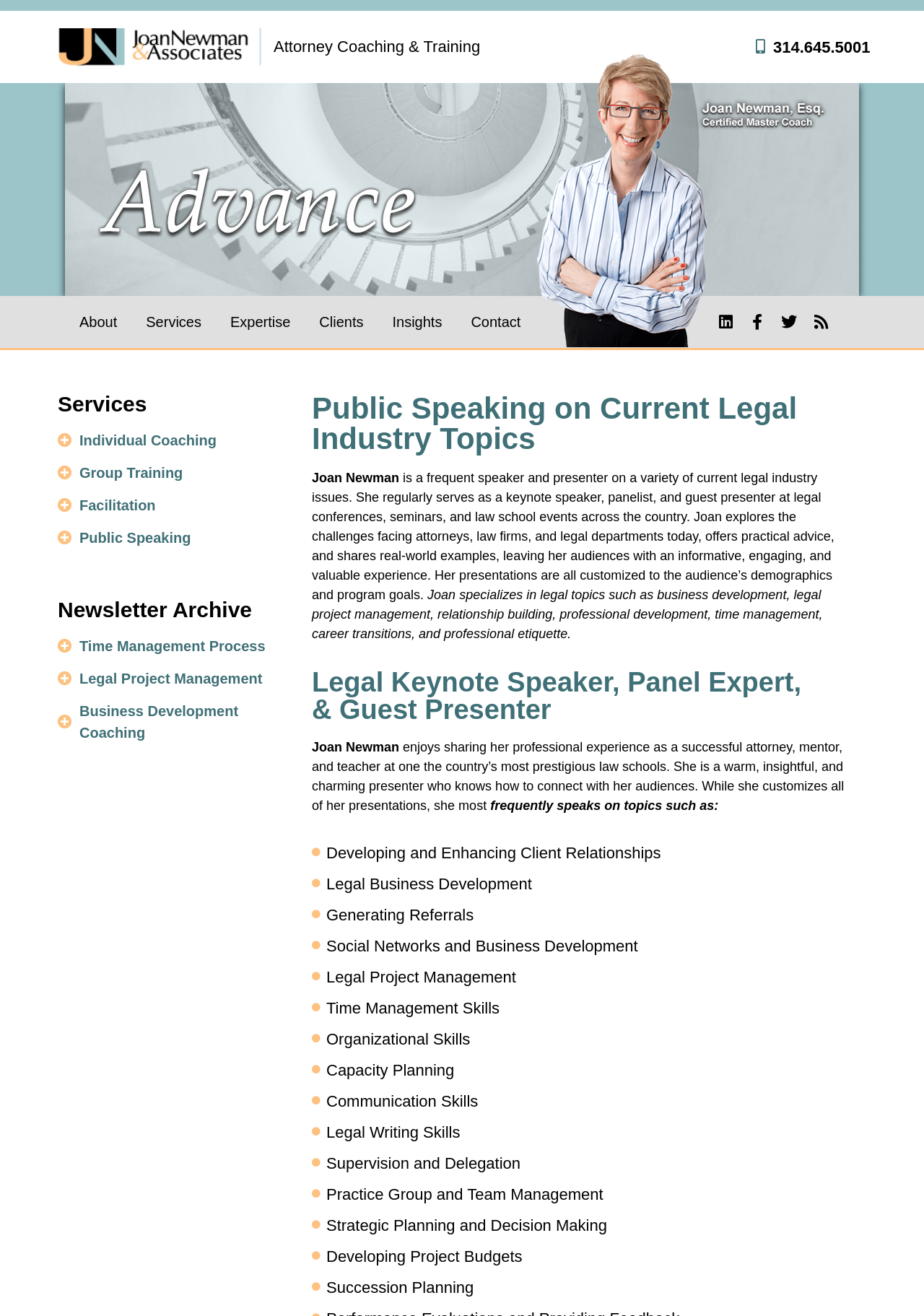What is the topic of Joan Newman's presentations?
Look at the screenshot and give a one-word or phrase answer.

Legal industry issues